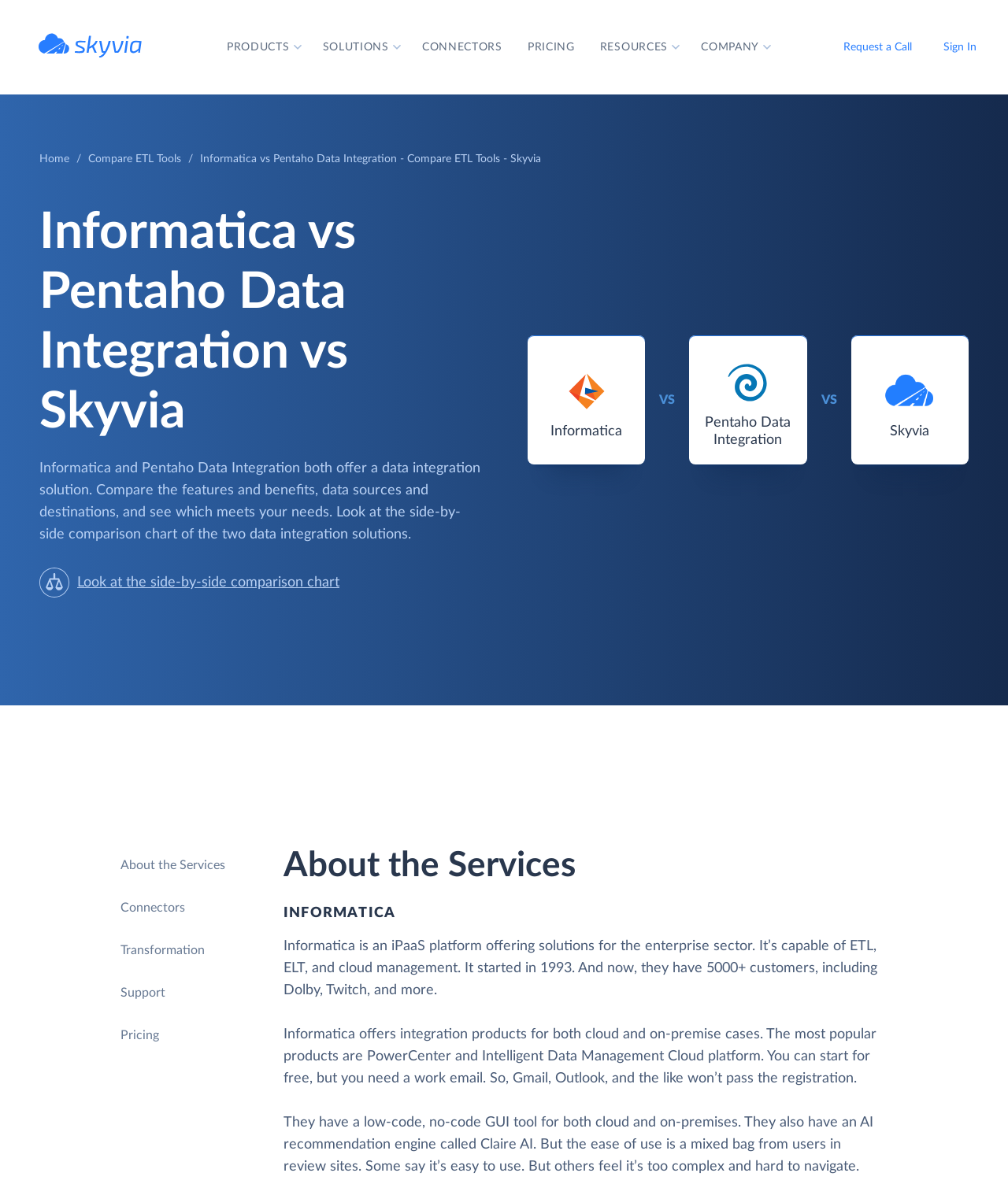How many customers does Informatica have?
From the image, respond using a single word or phrase.

5000+